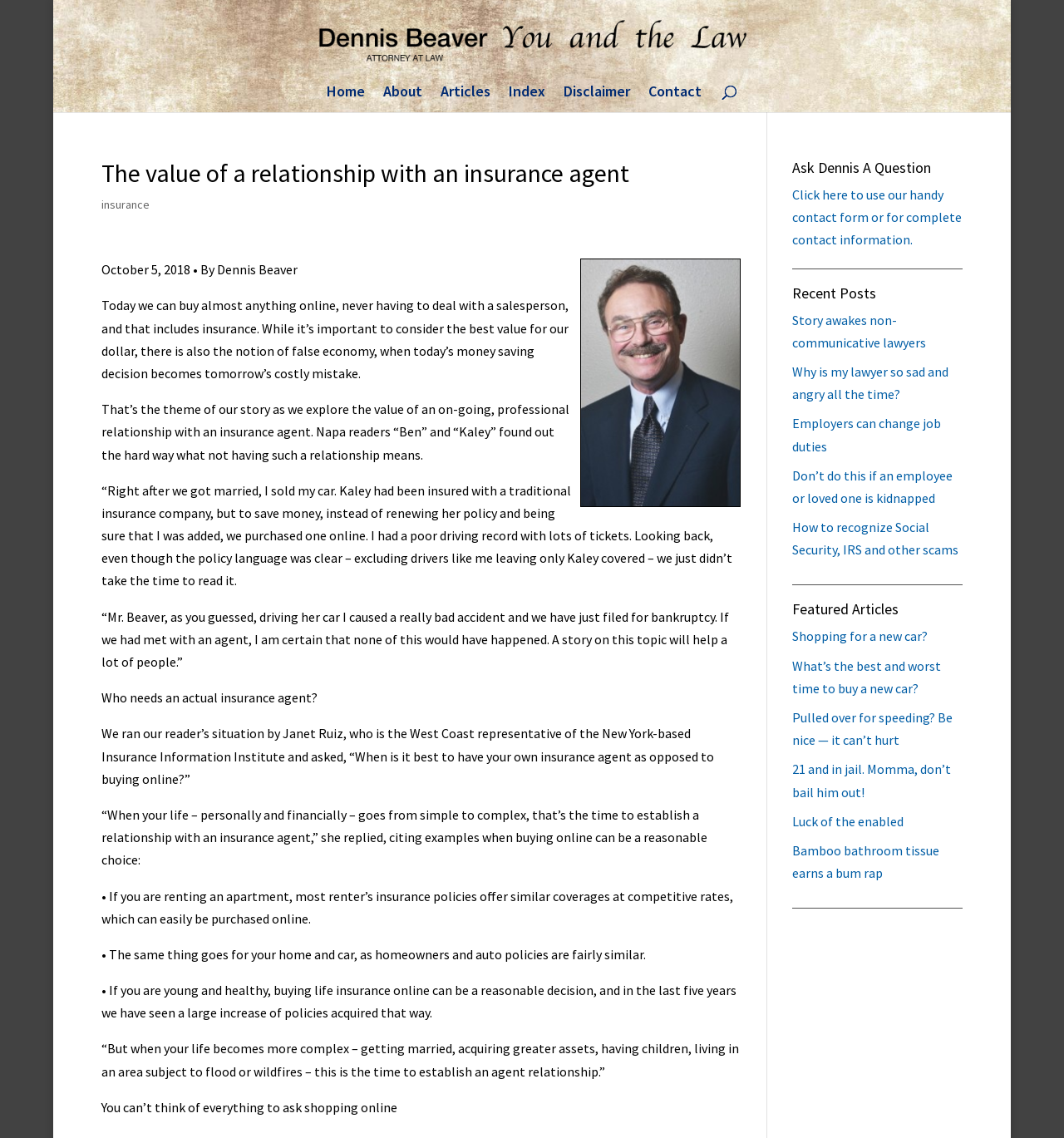Using the details in the image, give a detailed response to the question below:
How many links are there in the 'Recent Posts' section?

The 'Recent Posts' section is located at the bottom right of the webpage, and it contains 5 links to different articles, namely 'Story awakes non-communicative lawyers', 'Why is my lawyer so sad and angry all the time?', 'Employers can change job duties', 'Don’t do this if an employee or loved one is kidnapped', and 'How to recognize Social Security, IRS and other scams'.